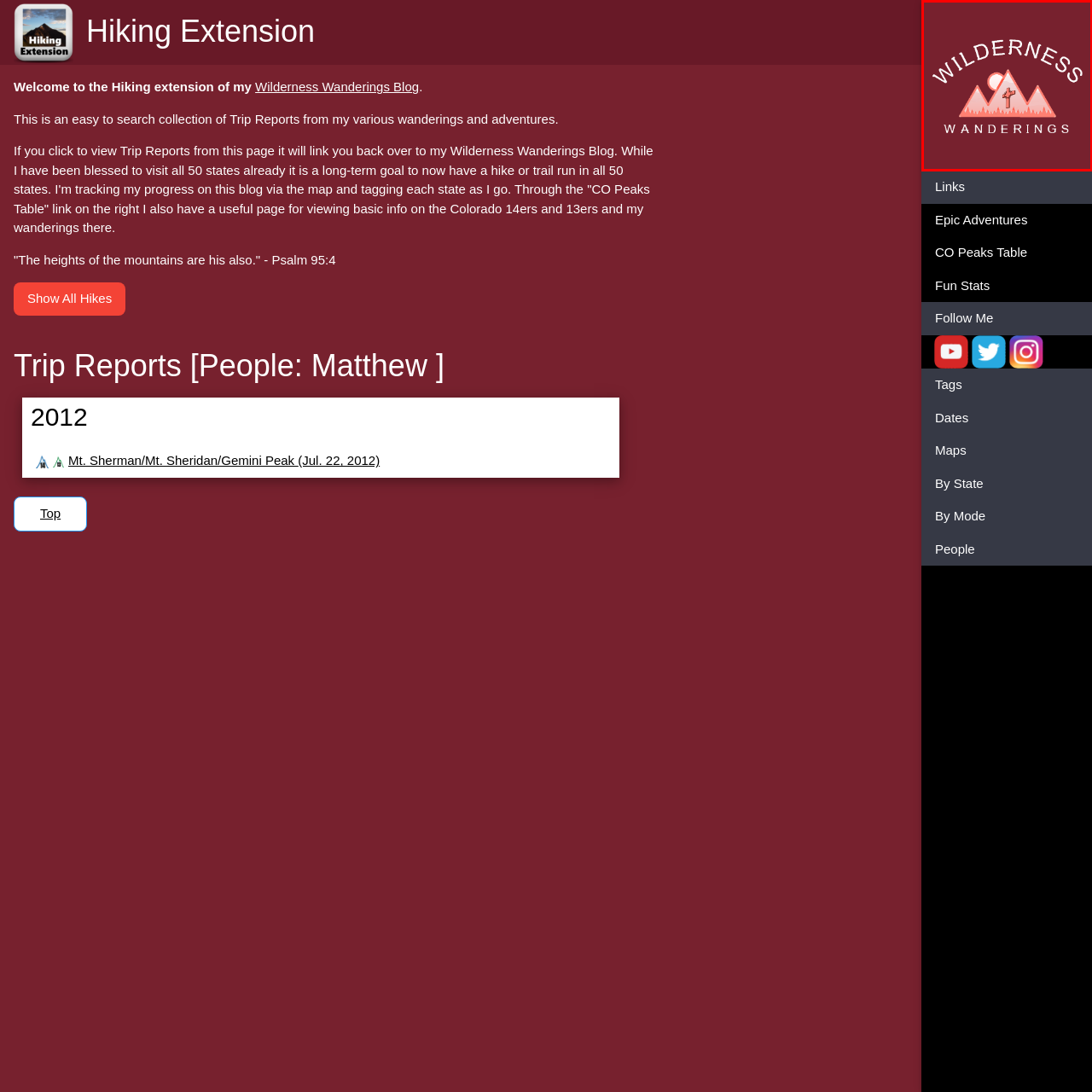What type of blog is the logo likely to represent? Study the image bordered by the red bounding box and answer briefly using a single word or a phrase.

Hiking or adventure blog